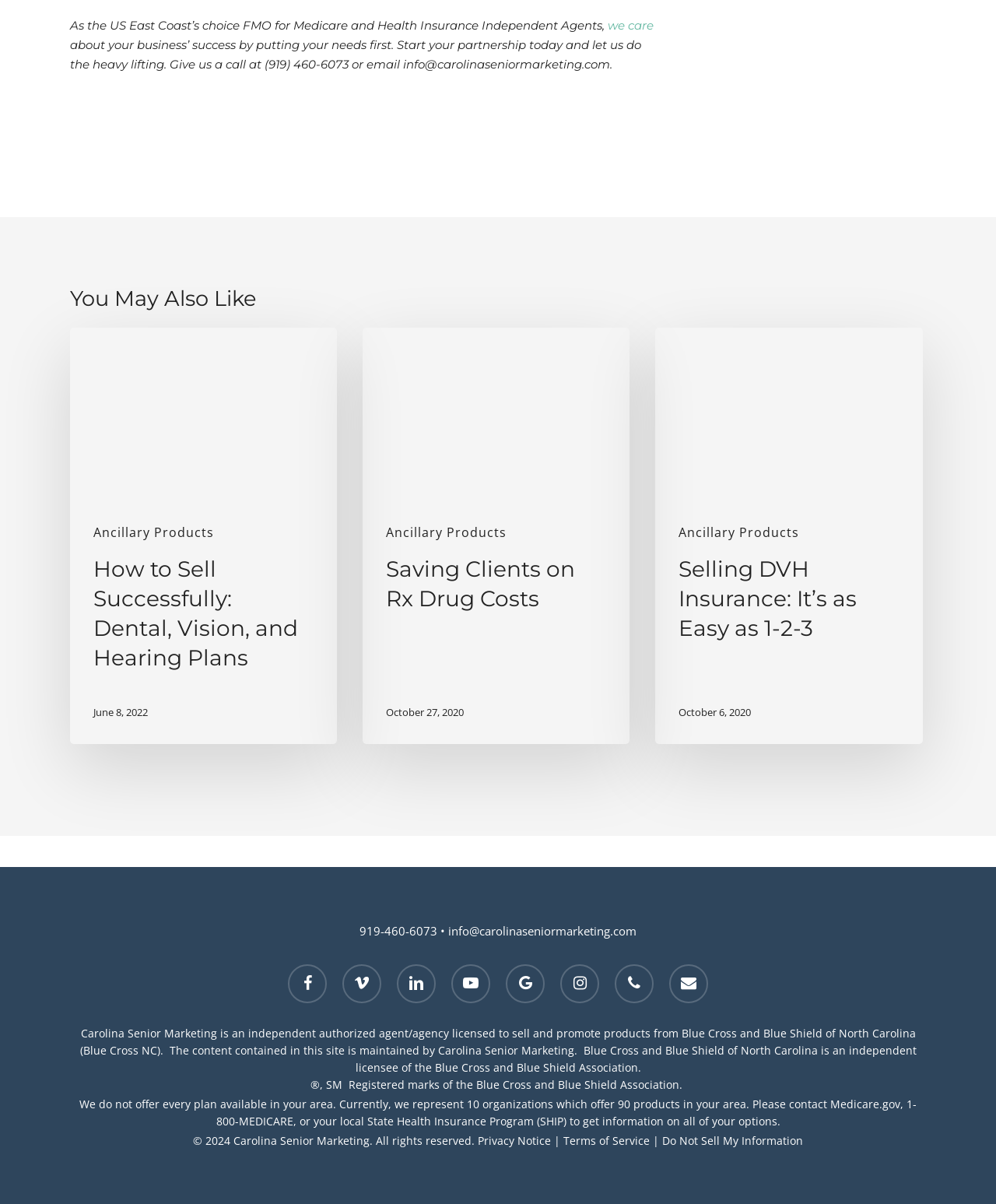Refer to the image and provide a thorough answer to this question:
What is the name of the company?

The name of the company can be found in the bottom section of the webpage, where it says 'Carolina Senior Marketing is an independent authorized agent/agency licensed to sell and promote products from Blue Cross and Blue Shield of North Carolina...'.